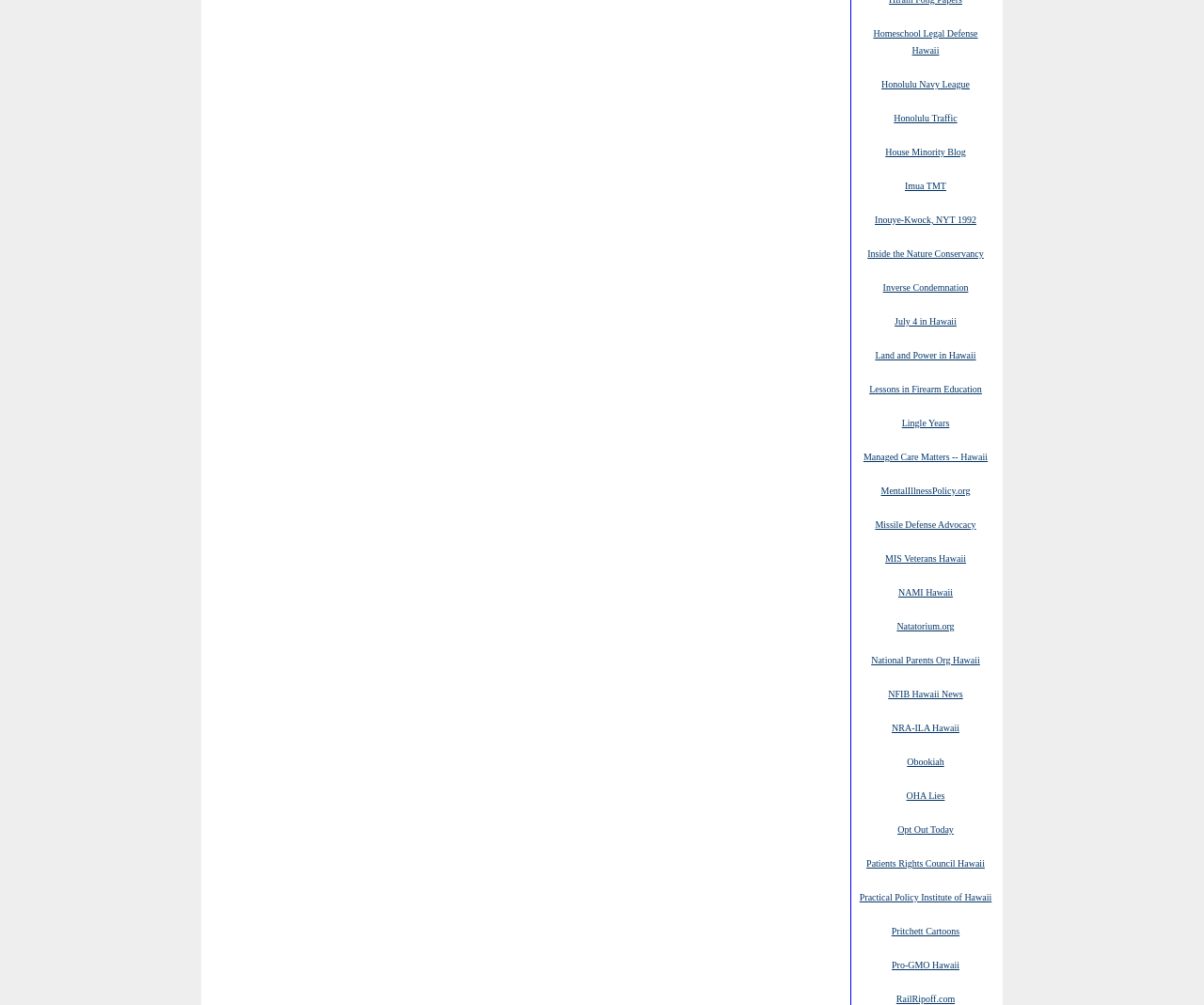What is the topic of the link 'Homeschool Legal Defense Hawaii'?
Using the image, elaborate on the answer with as much detail as possible.

Based on the link 'Homeschool Legal Defense Hawaii', it can be inferred that the topic is related to homeschooling, specifically legal defense for homeschooling in Hawaii.